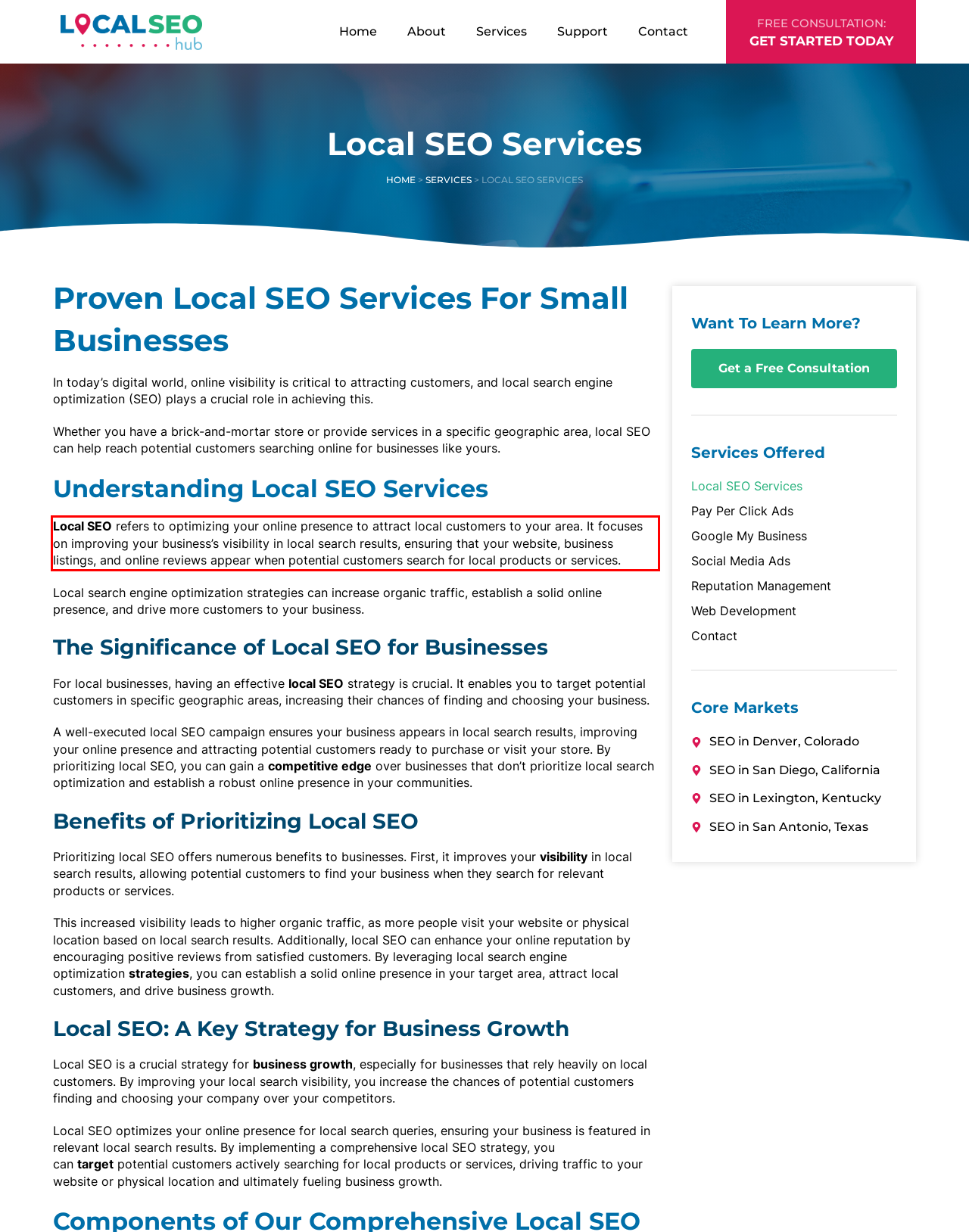You have a webpage screenshot with a red rectangle surrounding a UI element. Extract the text content from within this red bounding box.

Local SEO refers to optimizing your online presence to attract local customers to your area. It focuses on improving your business’s visibility in local search results, ensuring that your website, business listings, and online reviews appear when potential customers search for local products or services.